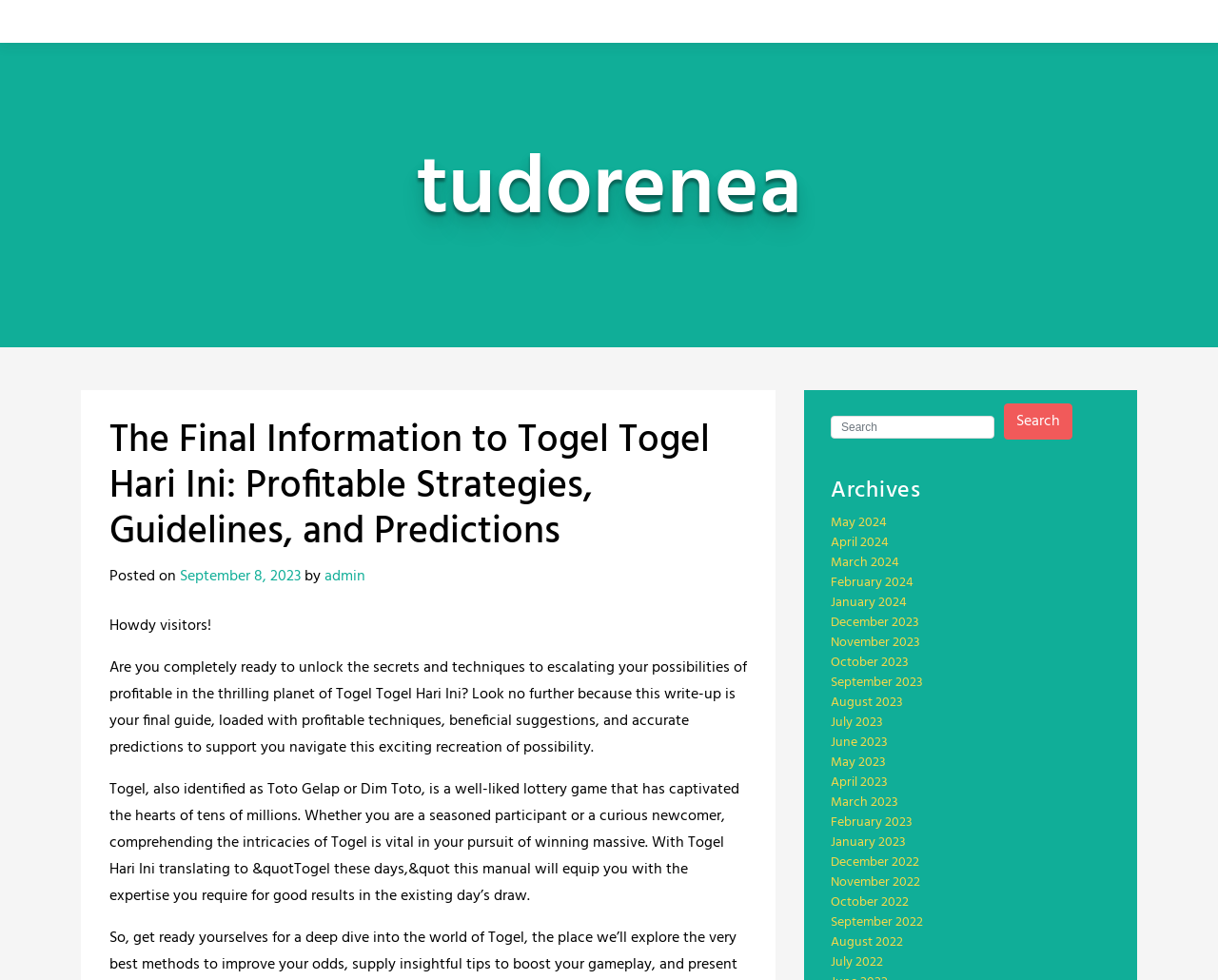Pinpoint the bounding box coordinates of the clickable area needed to execute the instruction: "View the September 2023 posts". The coordinates should be specified as four float numbers between 0 and 1, i.e., [left, top, right, bottom].

[0.682, 0.685, 0.758, 0.708]